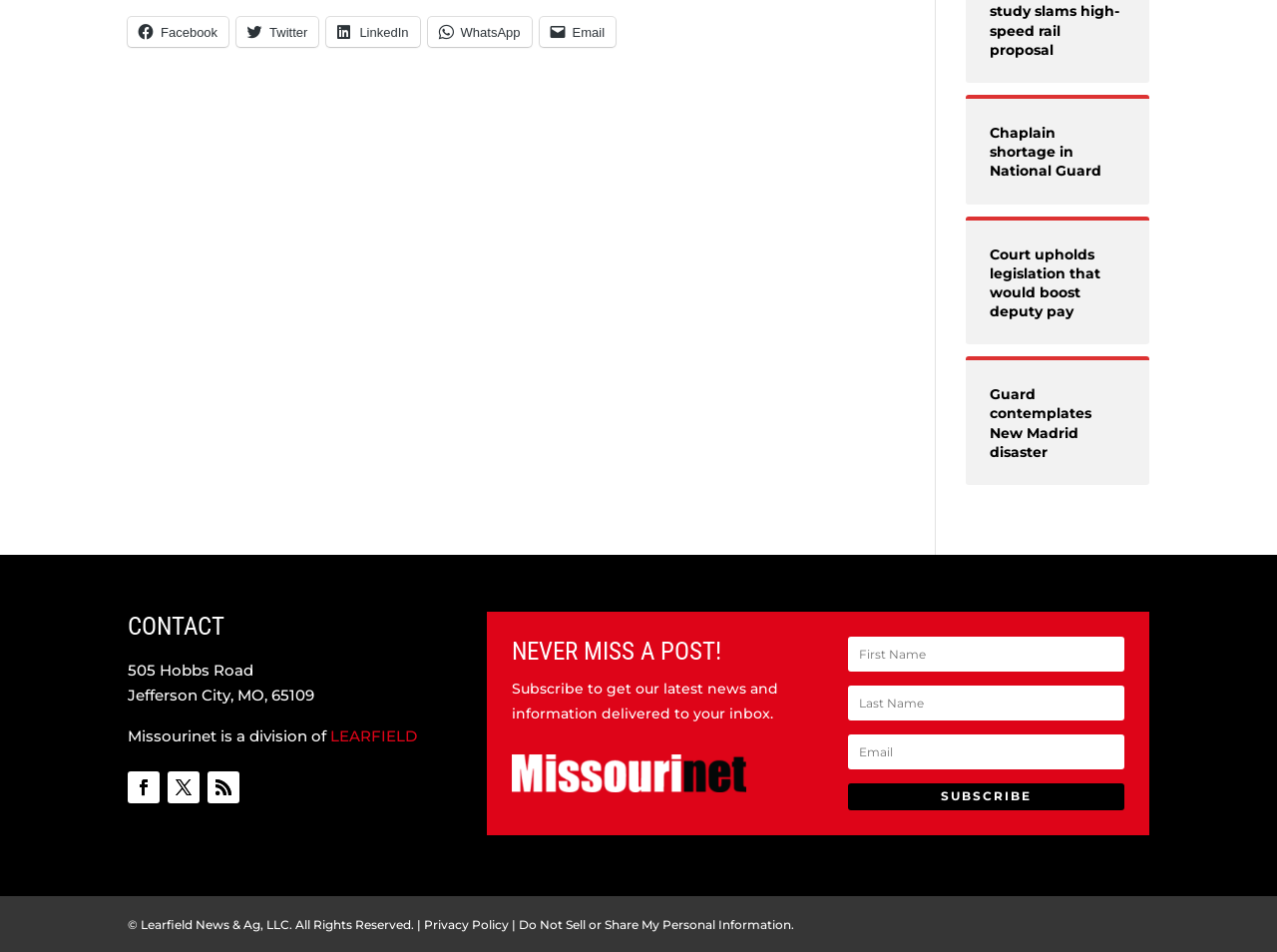From the element description Guard contemplates New Madrid disaster, predict the bounding box coordinates of the UI element. The coordinates must be specified in the format (top-left x, top-left y, bottom-right x, bottom-right y) and should be within the 0 to 1 range.

[0.775, 0.404, 0.881, 0.484]